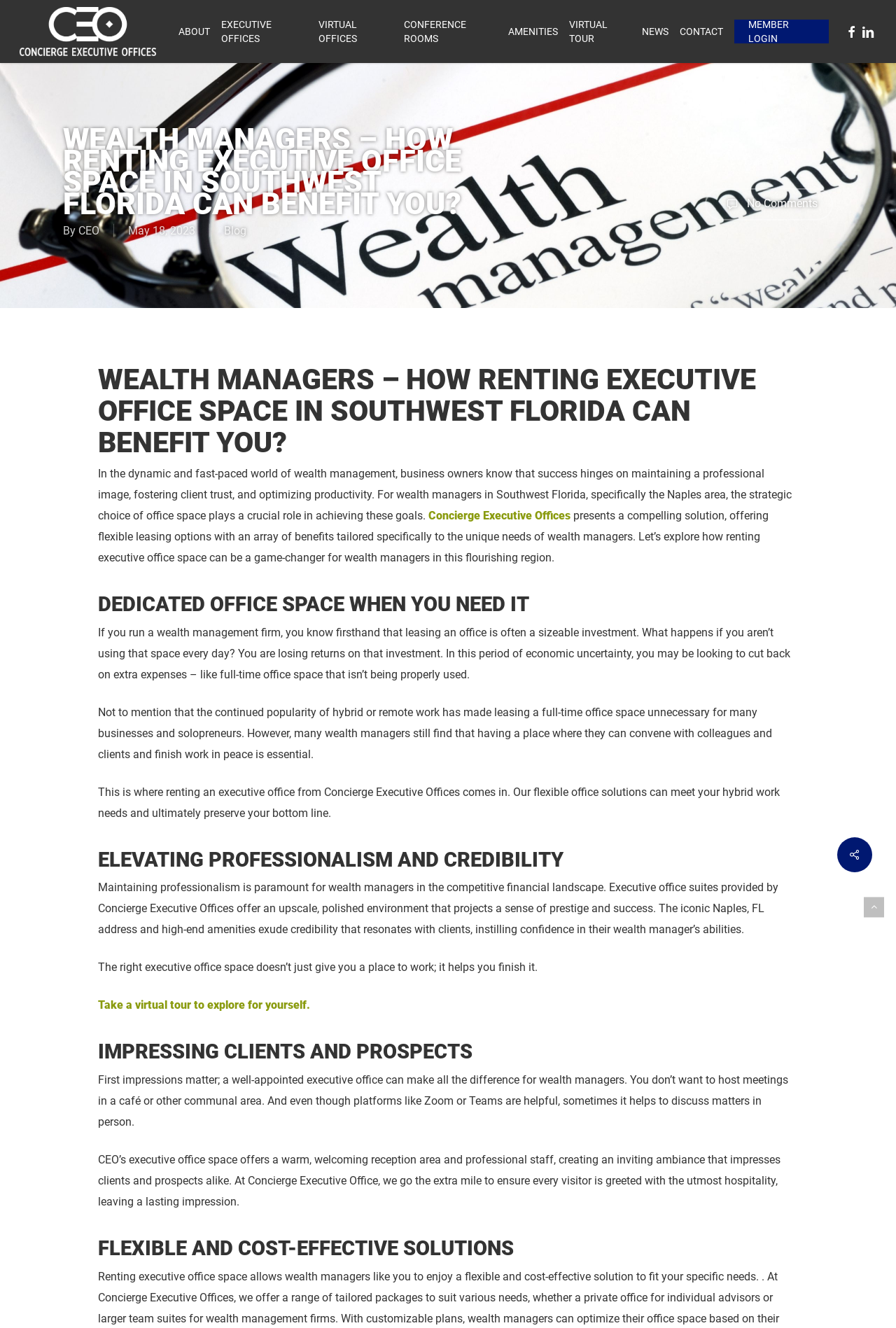Identify the bounding box for the described UI element: "facebook".

[0.941, 0.018, 0.959, 0.03]